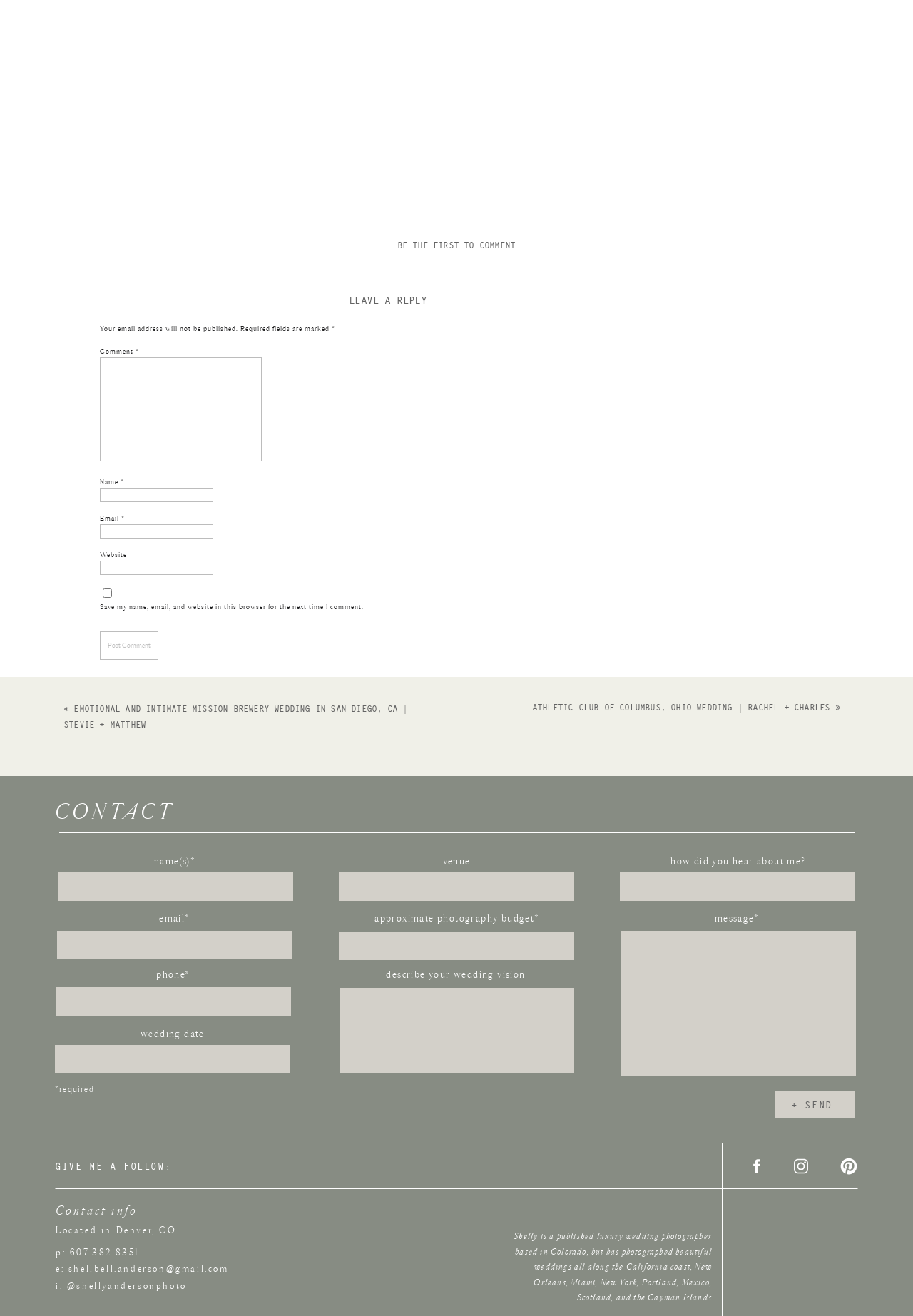Calculate the bounding box coordinates for the UI element based on the following description: "parent_node: Website name="url"". Ensure the coordinates are four float numbers between 0 and 1, i.e., [left, top, right, bottom].

[0.109, 0.426, 0.234, 0.437]